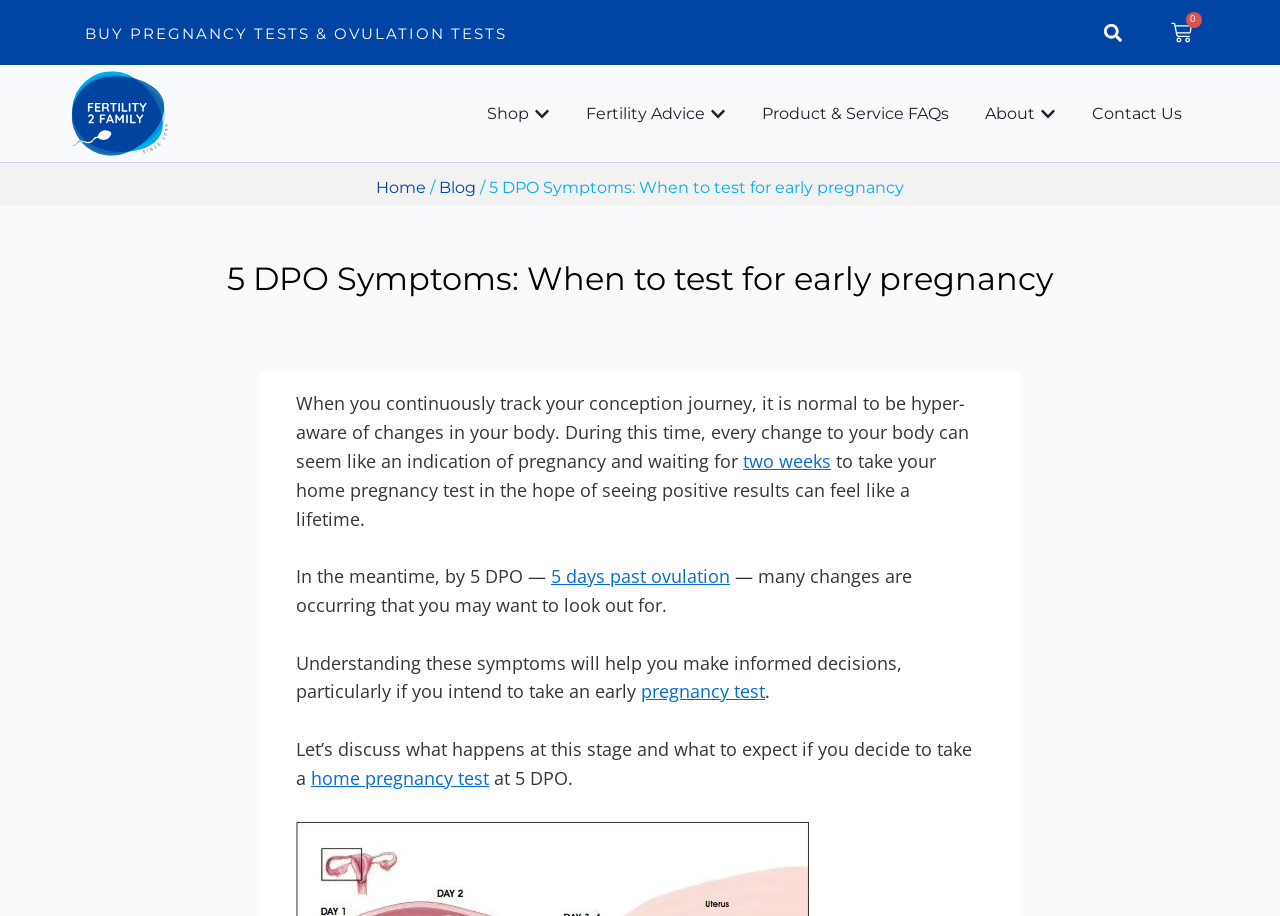What is the call-to-action above the search bar? Look at the image and give a one-word or short phrase answer.

BUY PREGNANCY TESTS & OVULATION TESTS